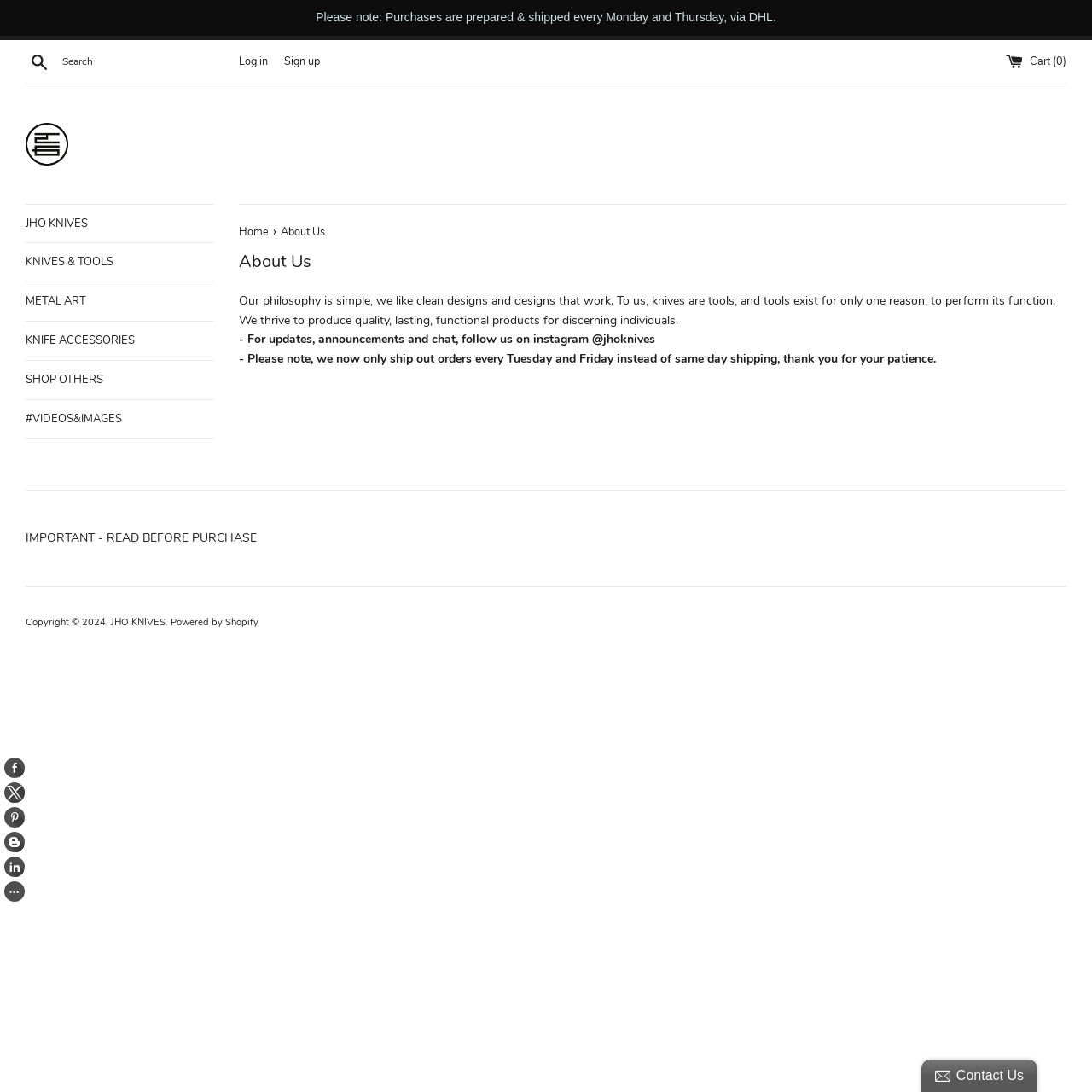Respond to the question with just a single word or phrase: 
What is the shipping schedule?

Monday and Thursday